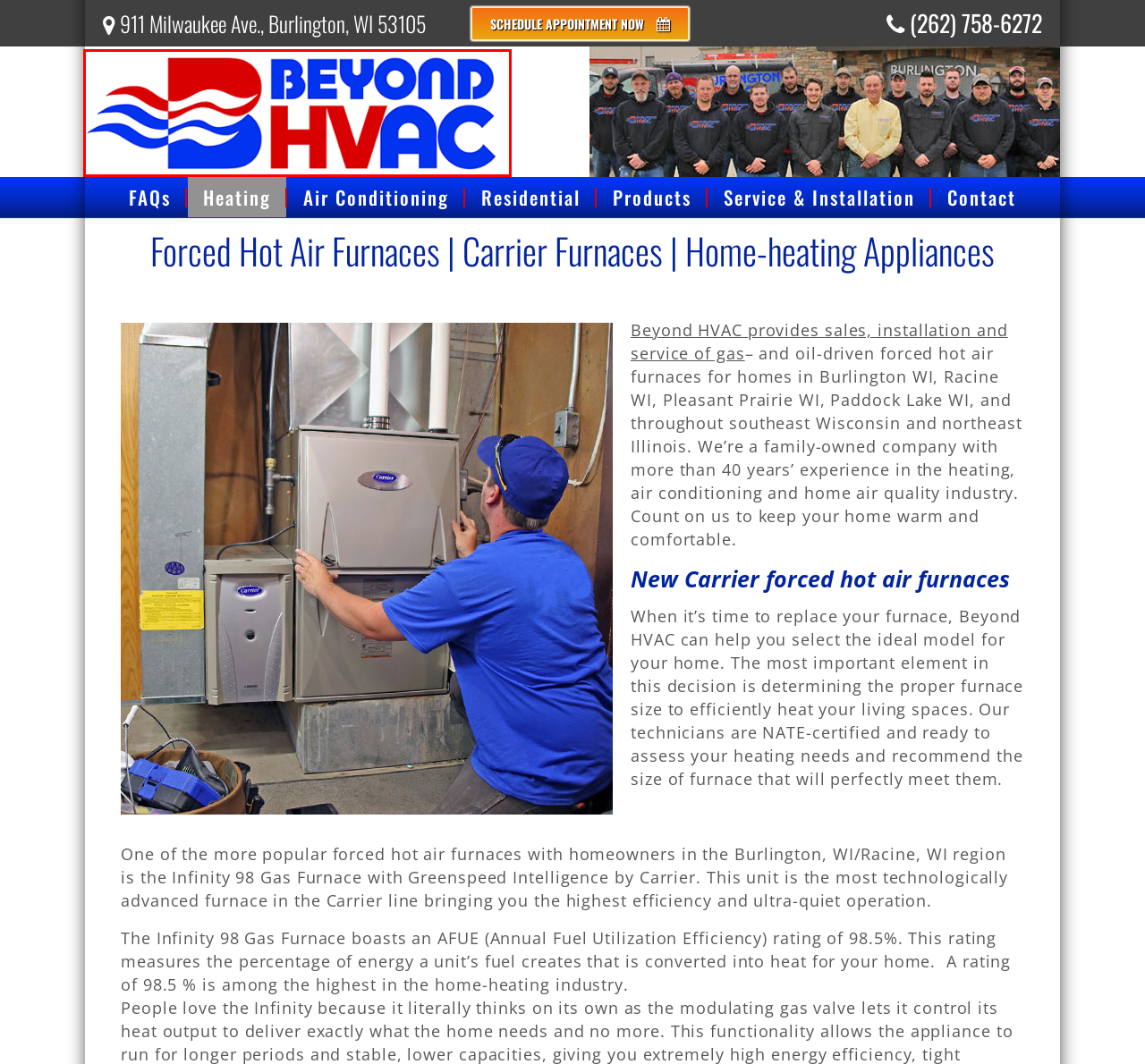Observe the provided screenshot of a webpage that has a red rectangle bounding box. Determine the webpage description that best matches the new webpage after clicking the element inside the red bounding box. Here are the candidates:
A. HVAC Professionals - Airconditioning, Boilers & Furnaces
B. Residential Home Heating Experts - Burlington WI Area & Beyond
C. HVAC Experts Near You - Certified Heating & Cooling Specialists
D. HVAC Service In Burlington WI - Furnace and A/C Repair
E. Should I Repair Or Replace? - Central Air / Boiler / Furnace System
F. Why Chose Carrier? - Furnaces, Boilers, AC Units In Burlington WI
G. FAQs - Beyond HVAC
H. Air Conditioning Experts In Burlington WI - AC Repair & Installation

D